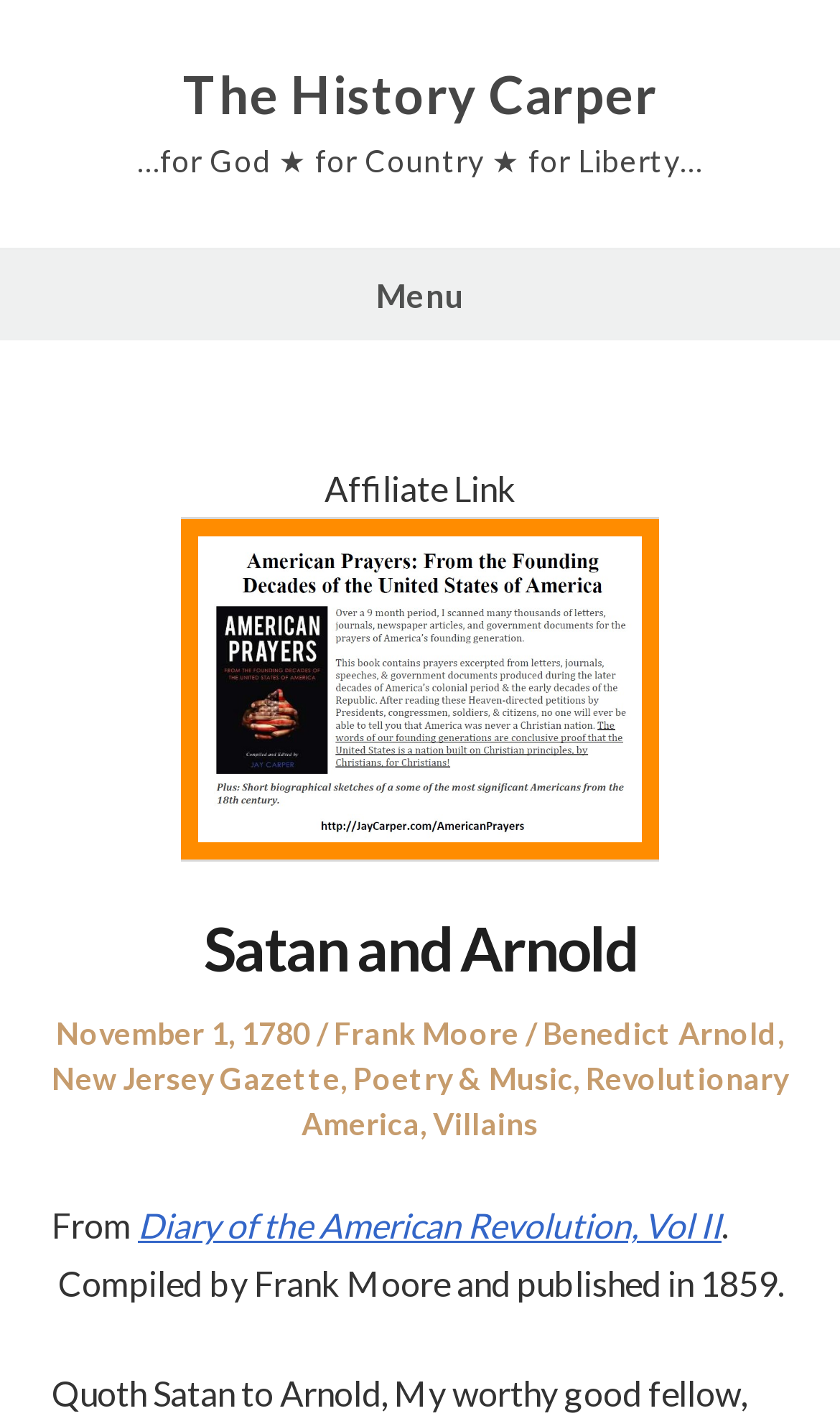Please reply to the following question using a single word or phrase: 
How many categories are listed below the heading 'Satan and Arnold'?

4